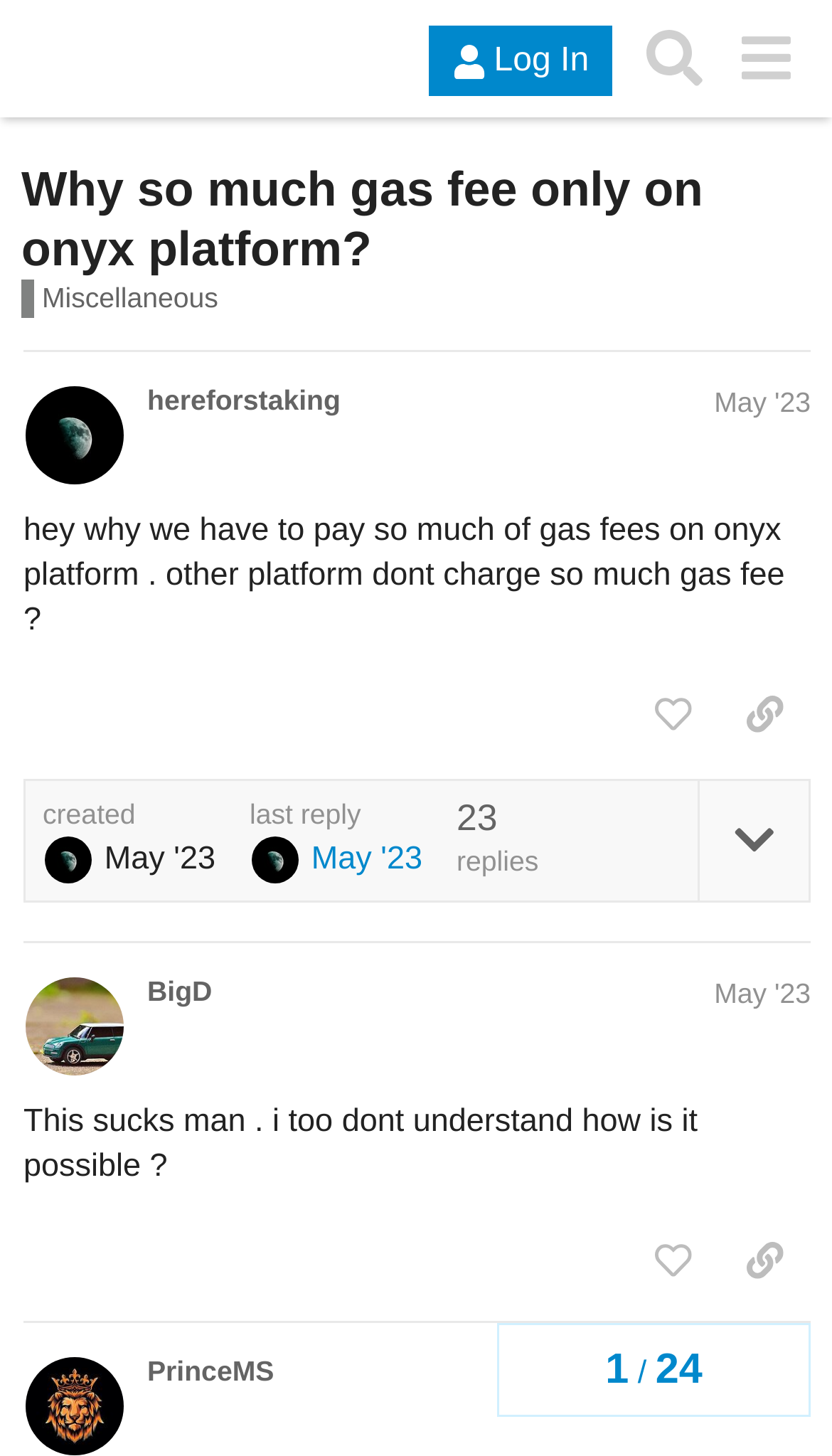Can you specify the bounding box coordinates for the region that should be clicked to fulfill this instruction: "Log in to the Onyx Community".

[0.516, 0.018, 0.736, 0.067]